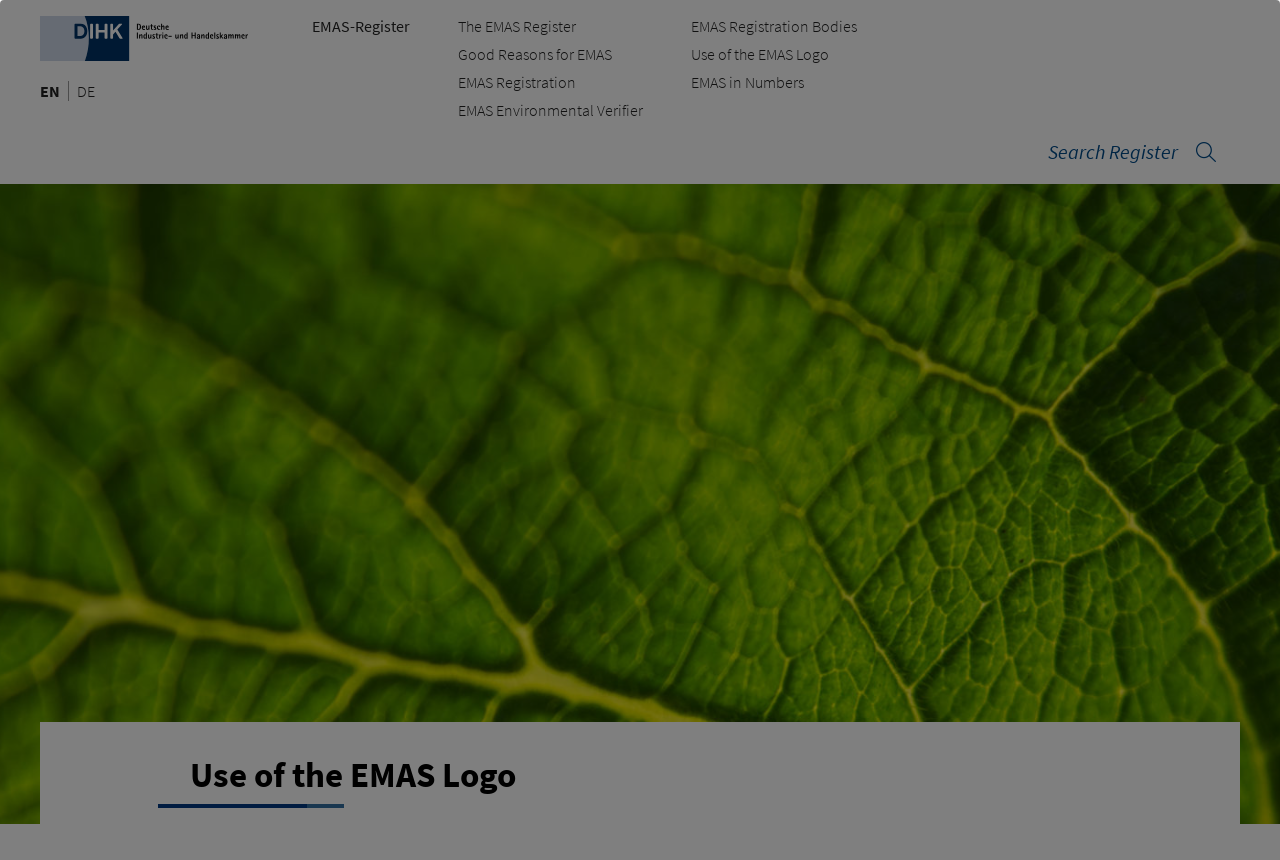What is the logo on the top left corner?
Please provide a single word or phrase as the answer based on the screenshot.

DIHK Logo